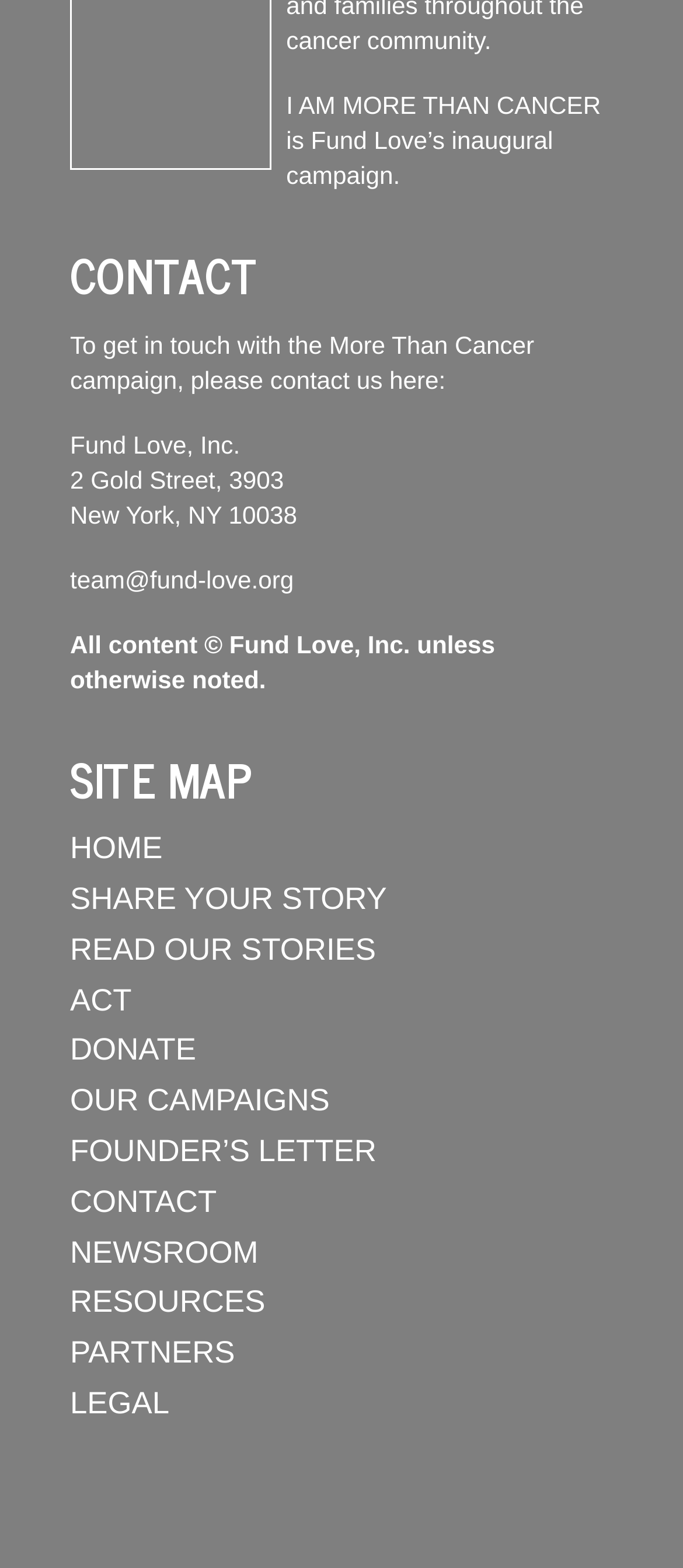Please indicate the bounding box coordinates for the clickable area to complete the following task: "donate to Fund Love". The coordinates should be specified as four float numbers between 0 and 1, i.e., [left, top, right, bottom].

[0.103, 0.658, 0.287, 0.681]